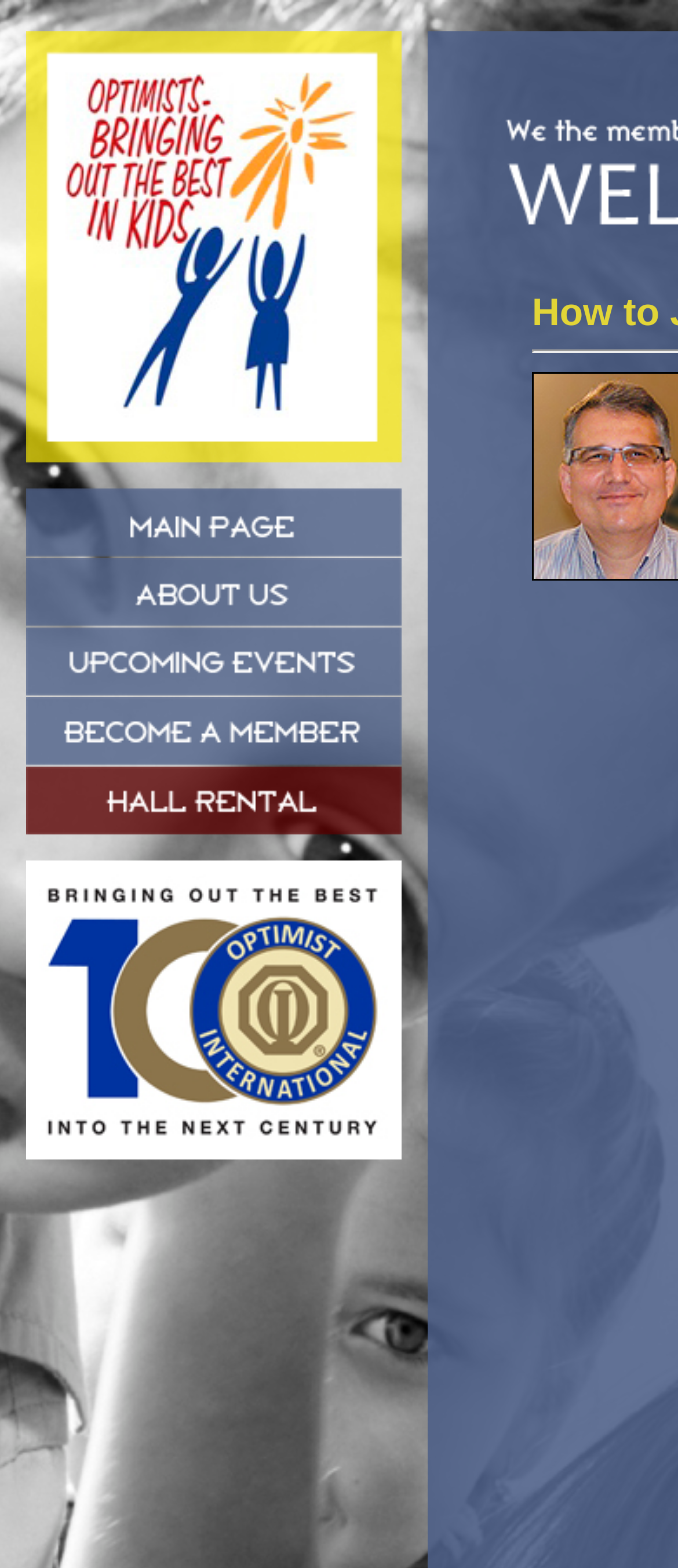Answer the following query concisely with a single word or phrase:
What is the first link on the webpage?

Welland Optimist Club